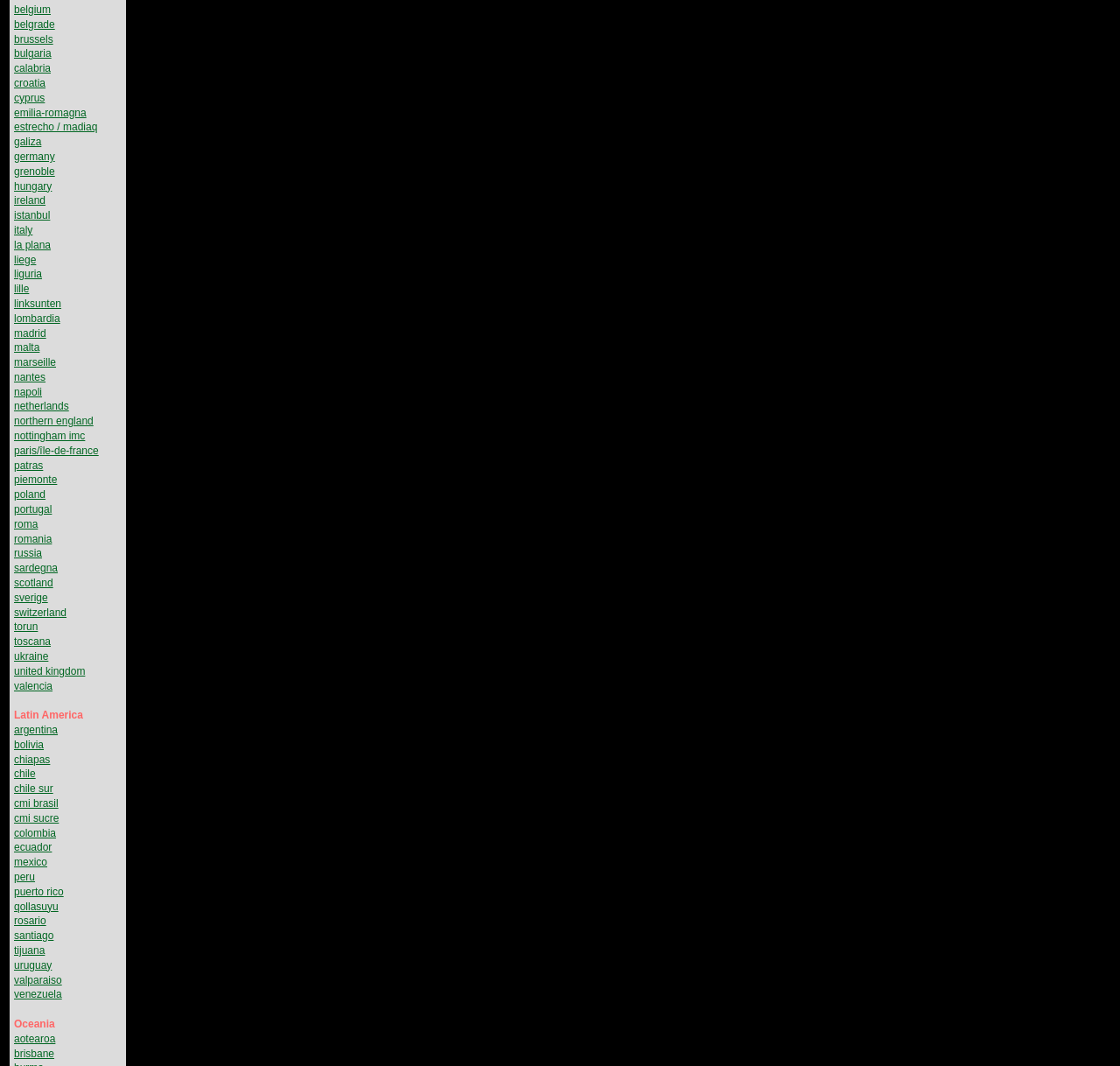Locate the bounding box coordinates of the UI element described by: "nottingham imc". The bounding box coordinates should consist of four float numbers between 0 and 1, i.e., [left, top, right, bottom].

[0.012, 0.403, 0.076, 0.415]